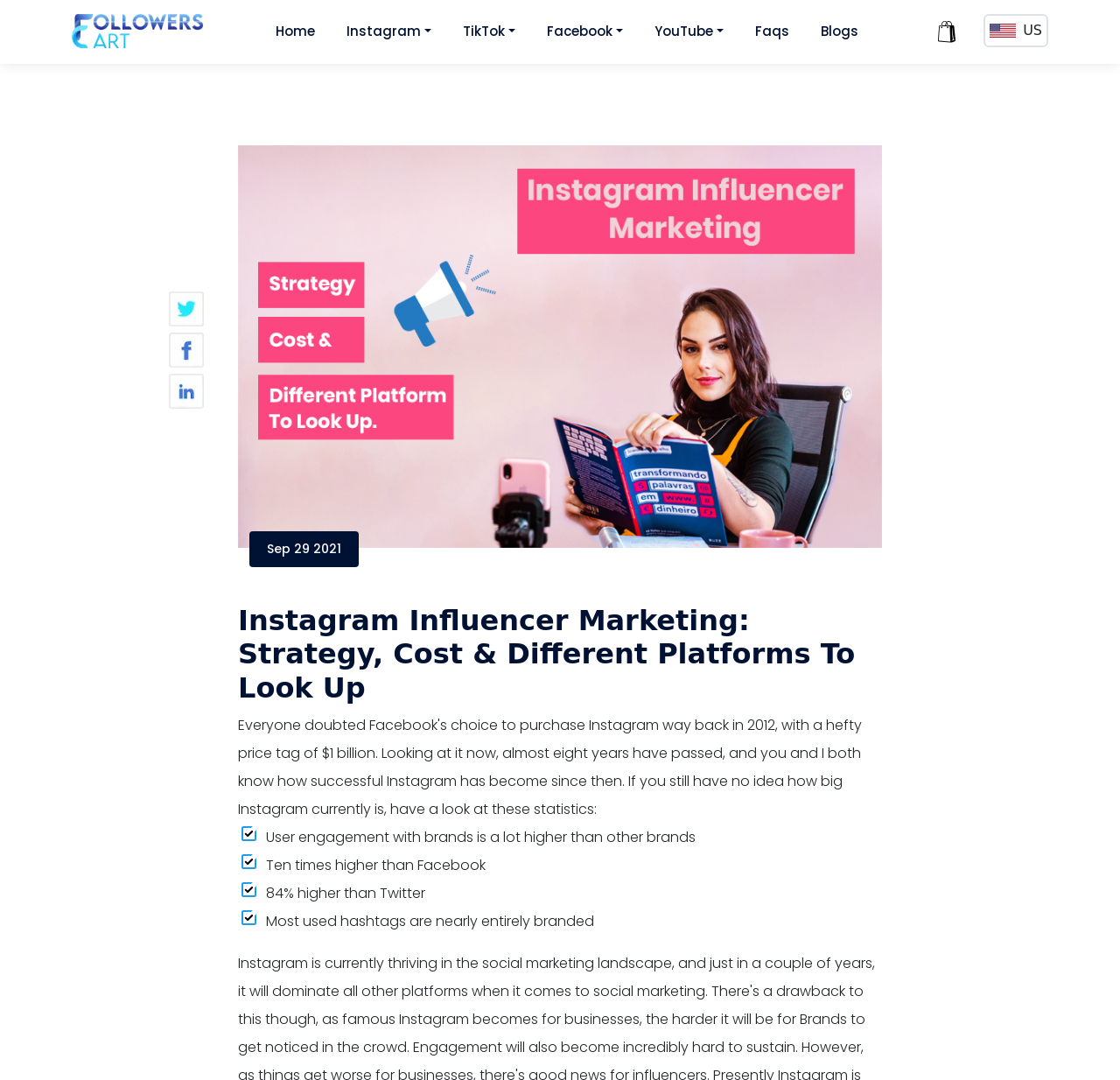Can you provide the bounding box coordinates for the element that should be clicked to implement the instruction: "Click on Followers Cart"?

[0.064, 0.013, 0.181, 0.046]